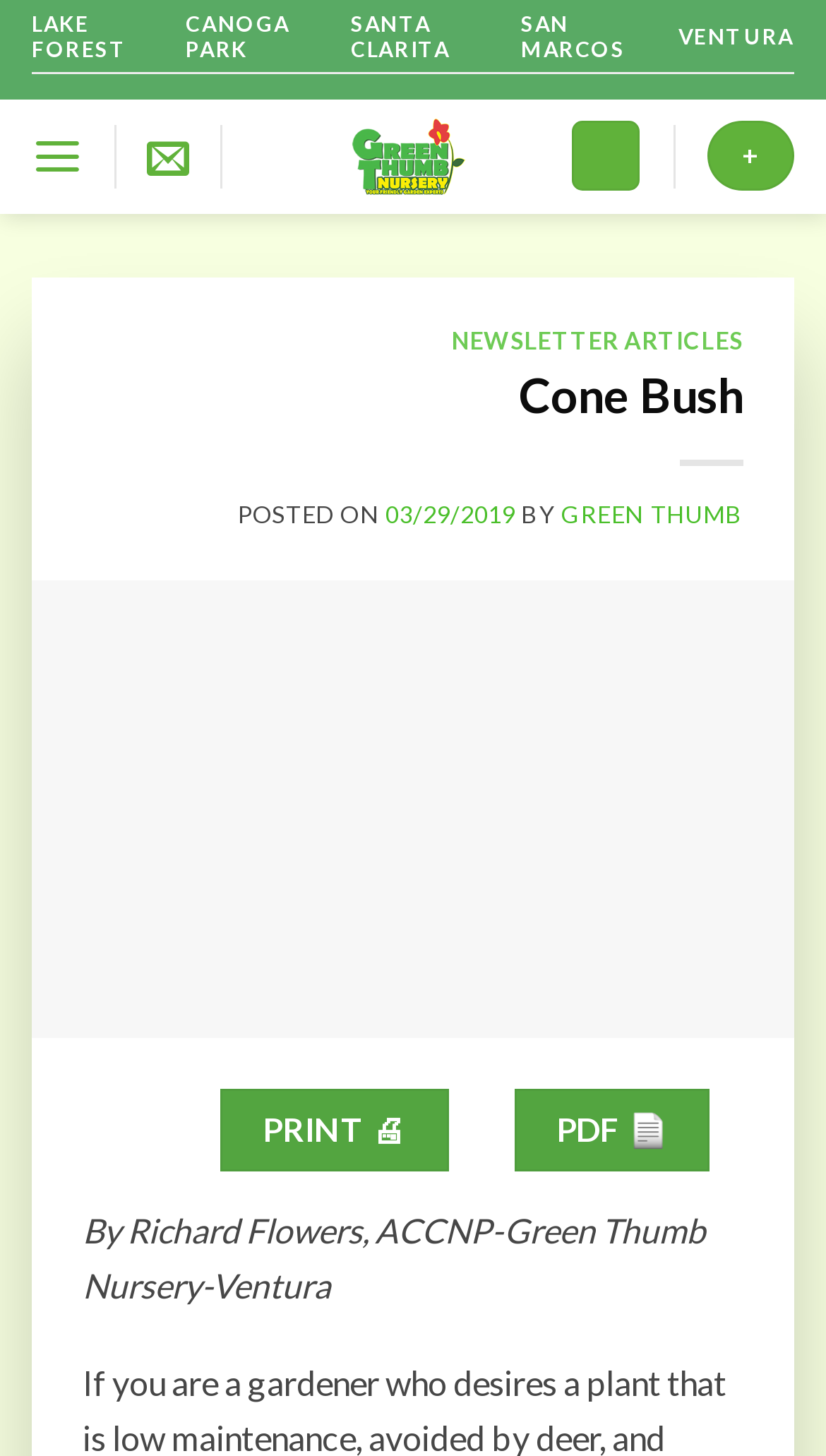Summarize the contents and layout of the webpage in detail.

The webpage is about a plant nursery, specifically featuring a type of plant called Leucadendron or Cone Bush. At the top, there is a navigation menu with links to different locations, including Lake Forest, Canoga Park, Santa Clarita, San Marcos, and Ventura. Below this, there is a logo of Green Thumb Nursery accompanied by an image.

On the left side, there is a menu link and a cart icon with a plus sign. The main content of the page is divided into sections. The first section has a heading "NEWSLETTER ARTICLES" and a link to it. Below this, there is a section about Cone Bush, which includes a heading, a posting date, and an author credit to Richard Flowers from Green Thumb Nursery-Ventura.

The main content of the Cone Bush section is a descriptive text about the plant, accompanied by an image. There are also links to print and save the content as a PDF. At the bottom, there is a static text reiterating the author credit. Overall, the webpage provides information about the Cone Bush plant and its features, along with links to related content and a navigation menu.